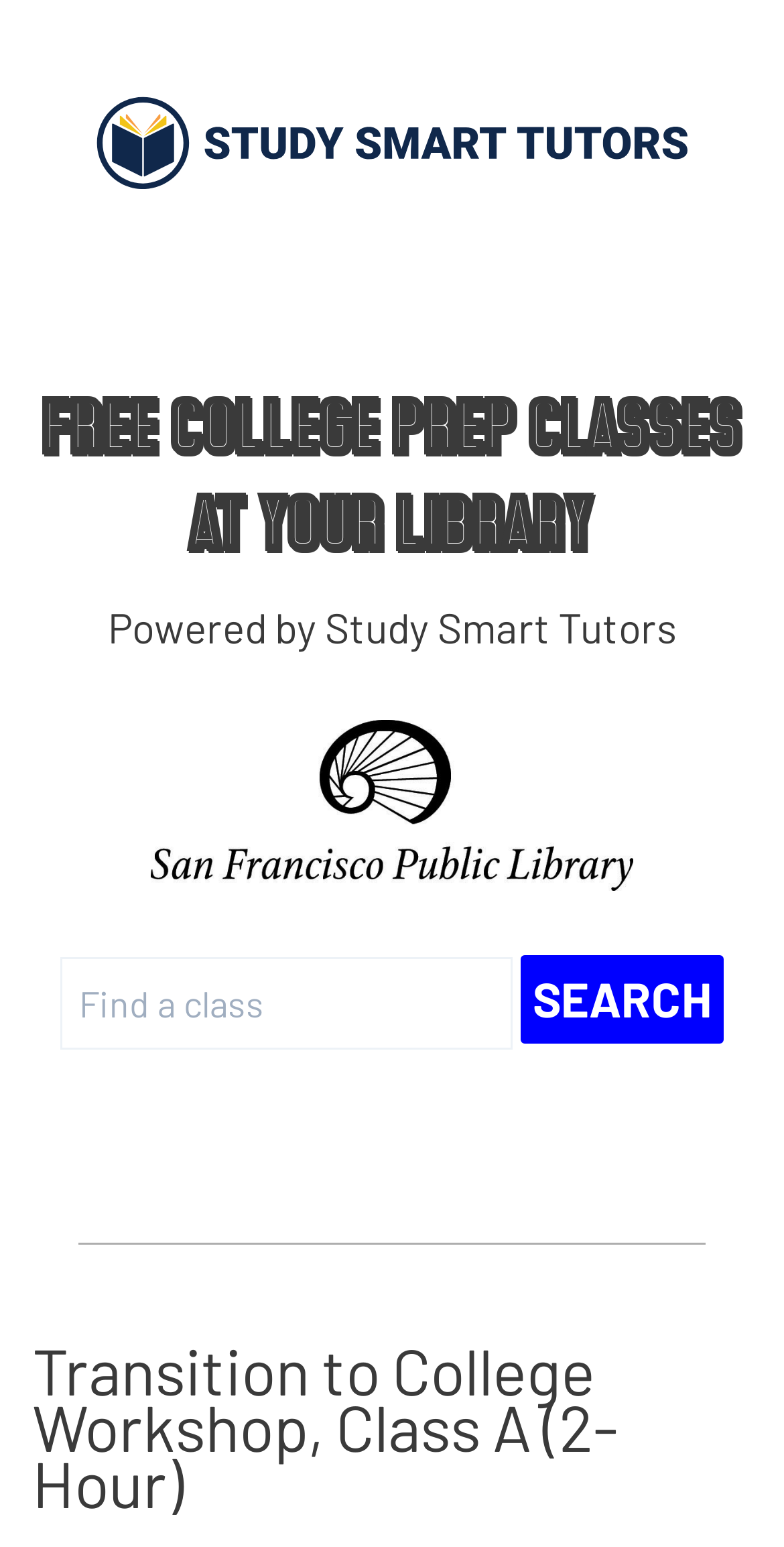Describe every aspect of the webpage comprehensively.

The webpage appears to be a educational resource page, specifically focused on college preparation. At the top left corner, there is a "Skip to main content" link, allowing users to bypass the header section. Next to it, there is a prominent link with an image, which seems to be a logo or a banner, taking up most of the top section of the page. 

Below this, there is a link titled "Free College Prep Classes At Your Library", which is centered on the page. Underneath this link, there is a text "Powered by Study Smart Tutors", indicating the provider of the resources. 

To the right of this text, there is a figure containing the San Francisco Public Library logo, which suggests that the resources may be affiliated with this library. 

Further down, there is a search bar with a "Search" button, allowing users to search for specific resources or classes. 

Below the search bar, there is a horizontal separator, dividing the page into two sections. The lower section appears to be a list of classes or workshops, with the first item being a "Transition to College Workshop, Class A (2-Hour)" header.